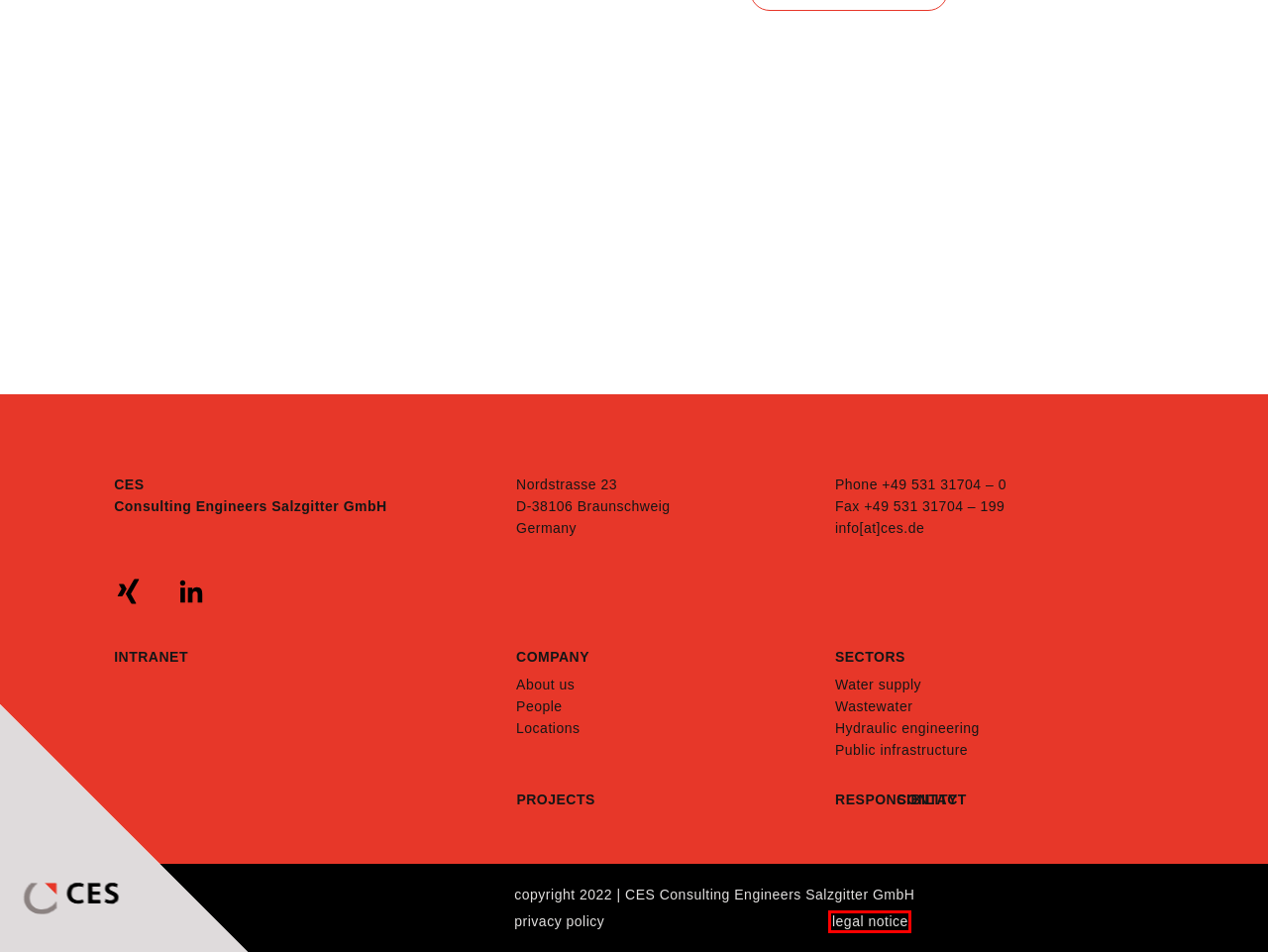Examine the screenshot of a webpage with a red bounding box around a UI element. Your task is to identify the webpage description that best corresponds to the new webpage after clicking the specified element. The given options are:
A. Contact - CES
B. People - CES
C. Locations - CES
D. Projects - CES
E. Legal notice - CES
F. Wastewater - CES
G. About us - CES
H. Privacy policy - CES

E